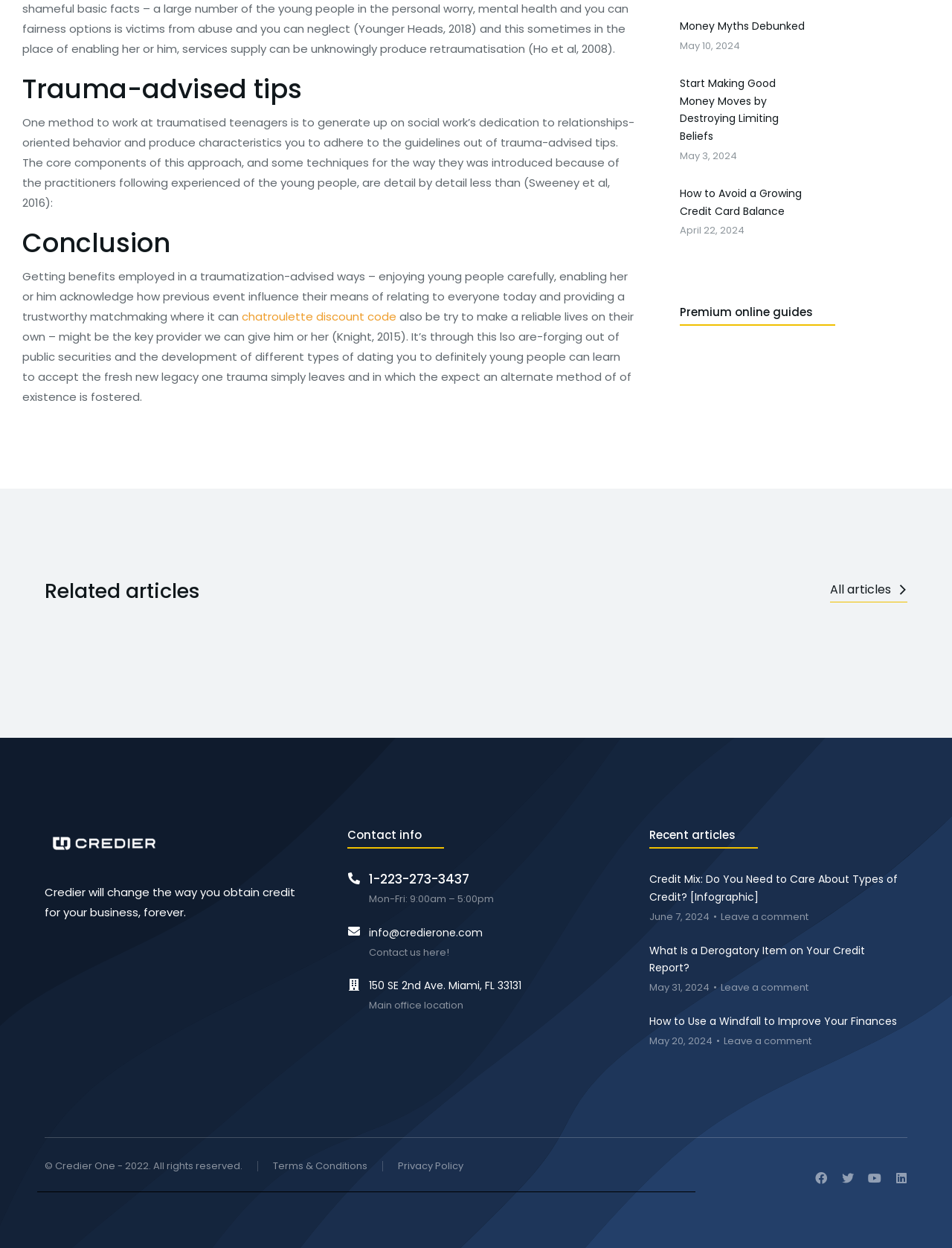Indicate the bounding box coordinates of the element that must be clicked to execute the instruction: "Check the Terms & Conditions". The coordinates should be given as four float numbers between 0 and 1, i.e., [left, top, right, bottom].

[0.287, 0.93, 0.386, 0.94]